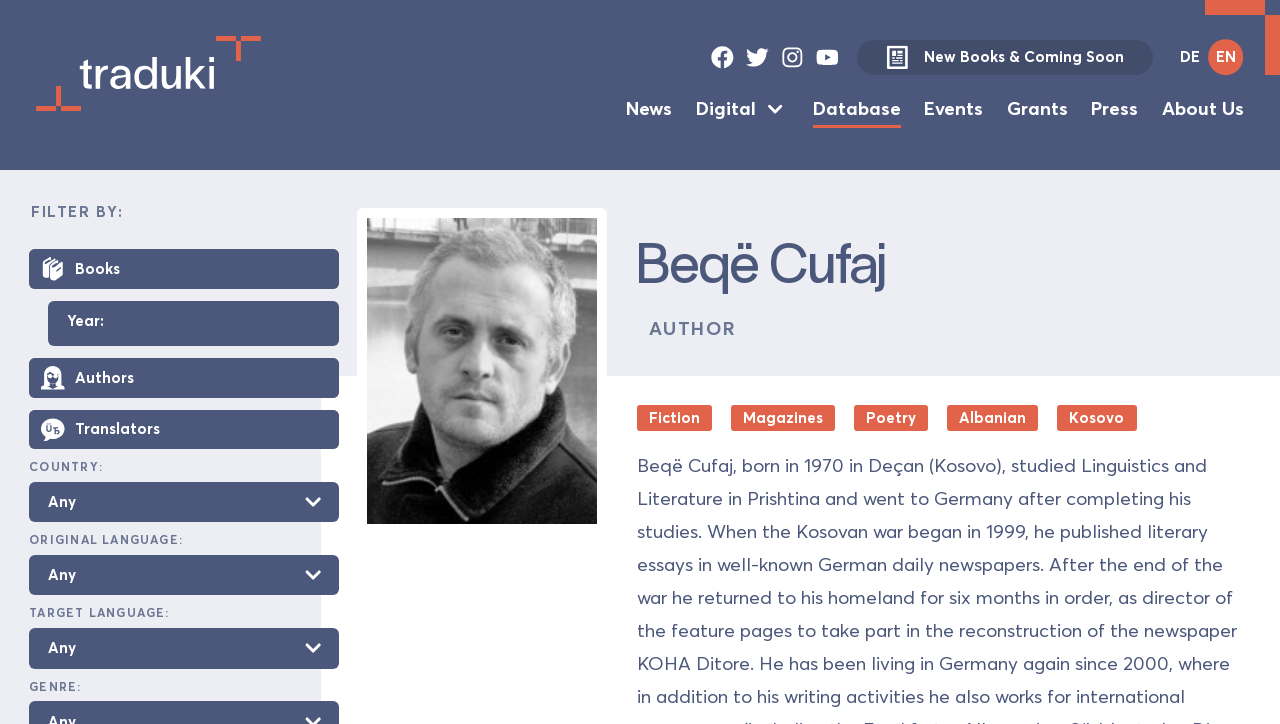Identify the bounding box coordinates of the section that should be clicked to achieve the task described: "Click on TESTIMONIALS".

None